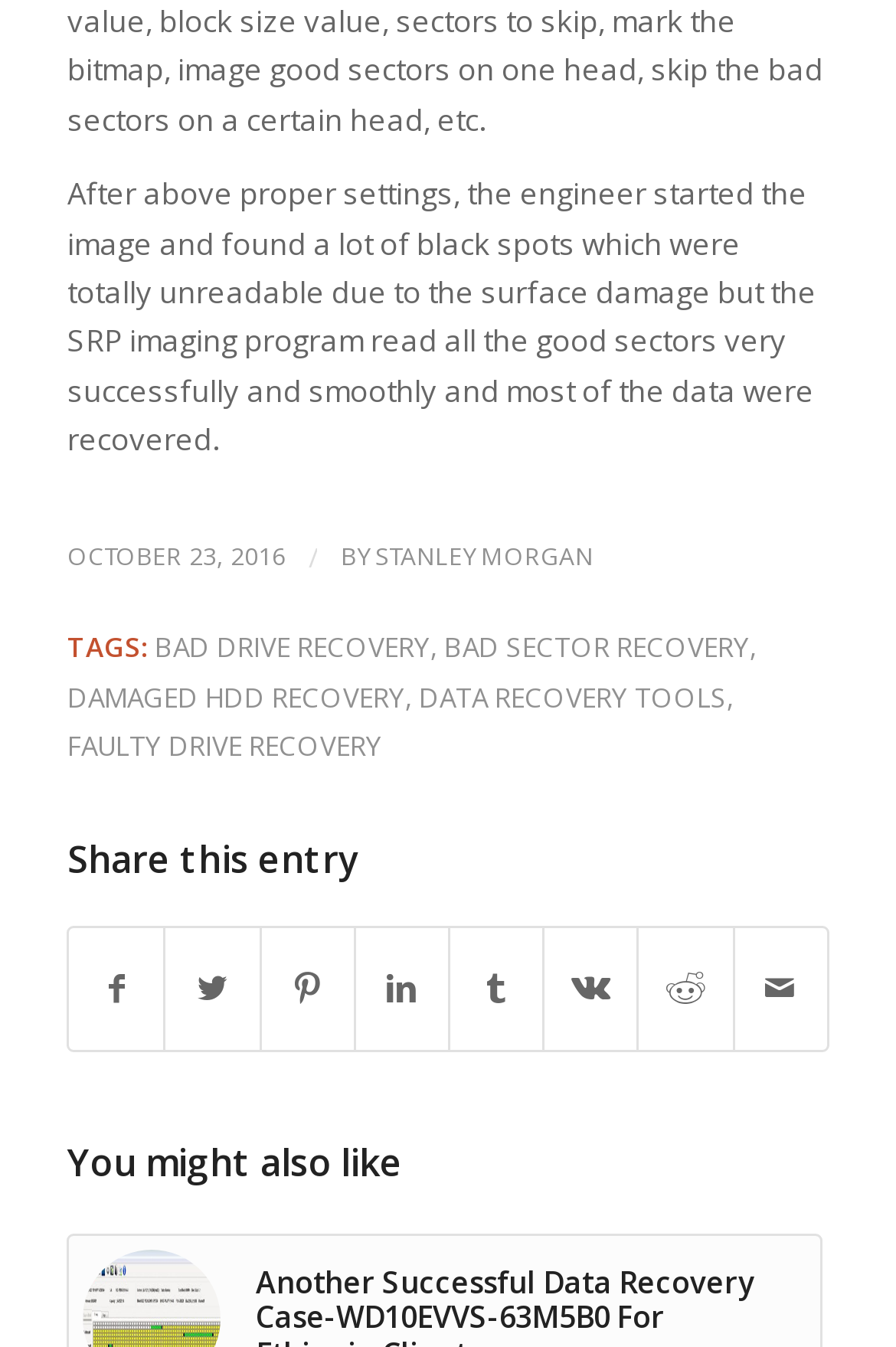Identify the bounding box coordinates for the UI element that matches this description: "Search".

None